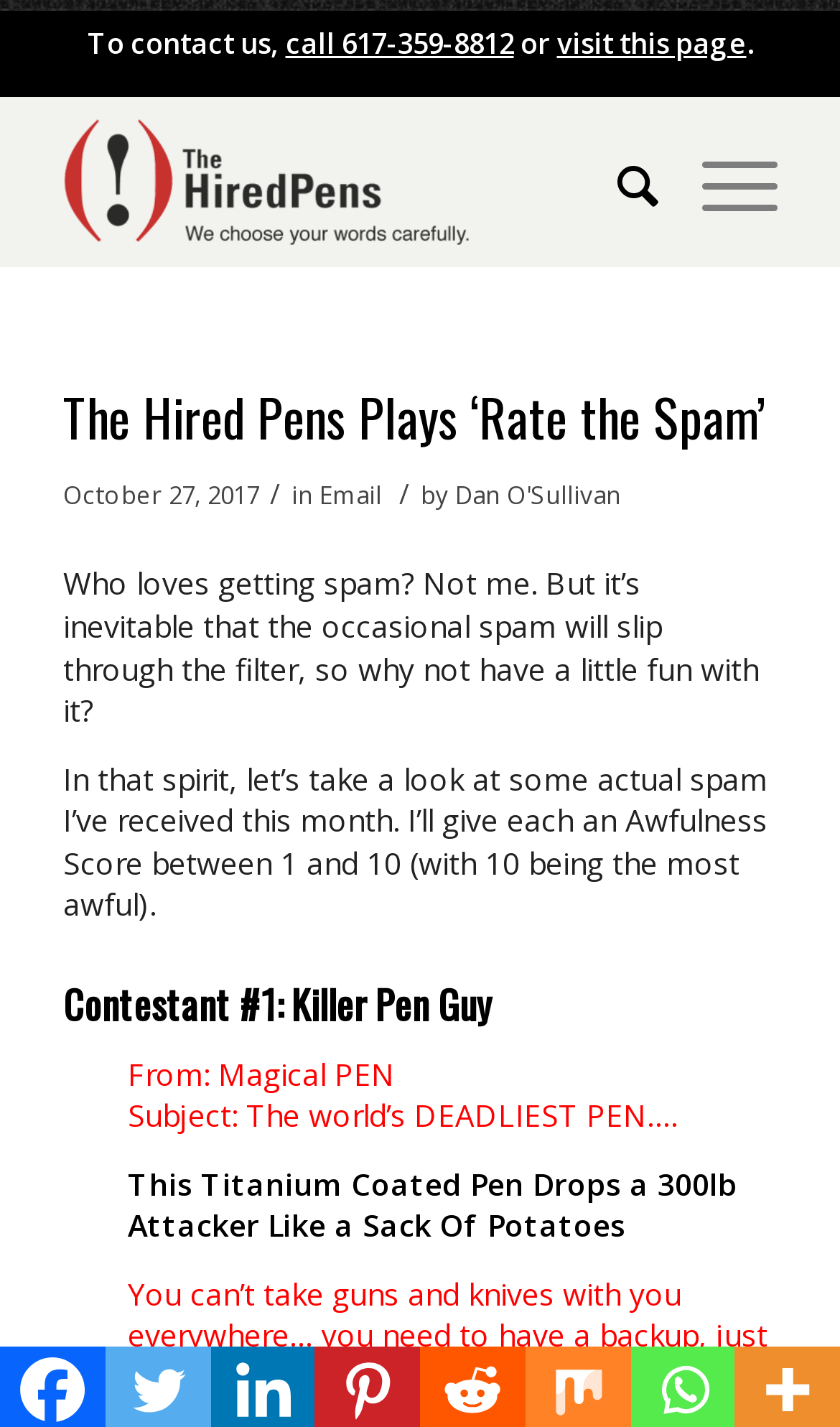Highlight the bounding box coordinates of the element you need to click to perform the following instruction: "View 'US expands sanctions on Russia’s banks in new crackdown effort.' article."

None